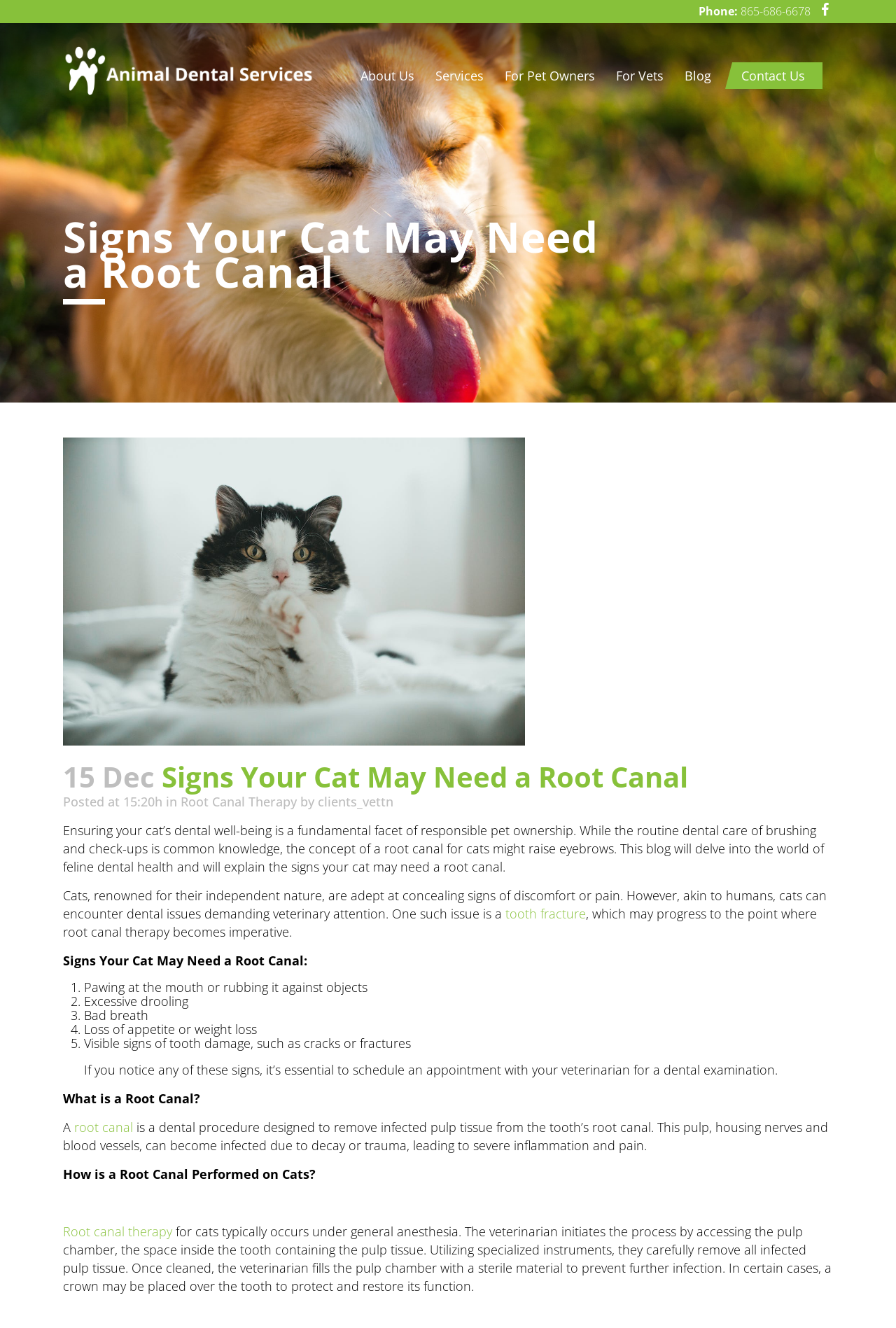Please identify the bounding box coordinates of the element on the webpage that should be clicked to follow this instruction: "Read the blog post about Root Canal Therapy". The bounding box coordinates should be given as four float numbers between 0 and 1, formatted as [left, top, right, bottom].

[0.202, 0.597, 0.331, 0.61]